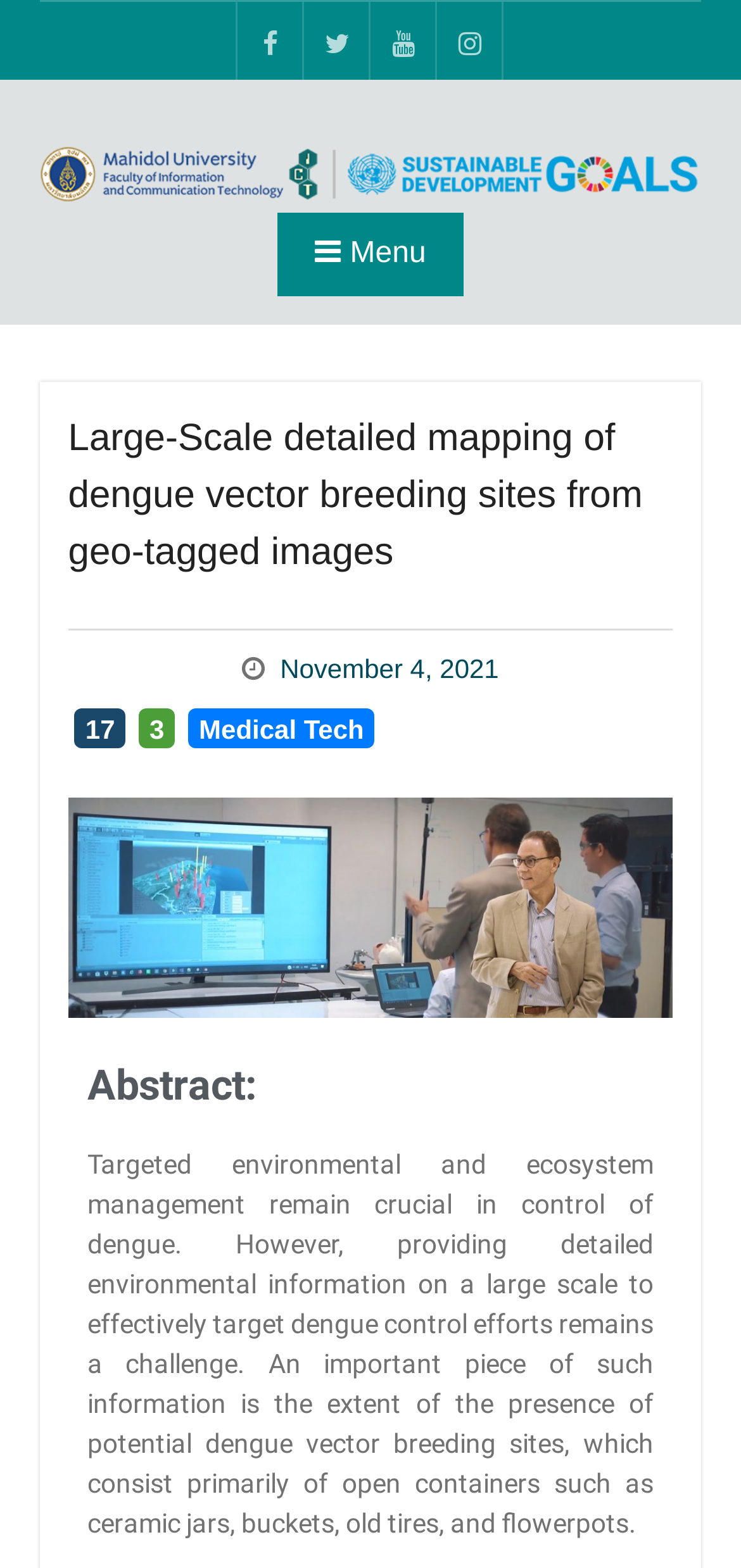Please locate the clickable area by providing the bounding box coordinates to follow this instruction: "Expand the menu".

[0.374, 0.136, 0.626, 0.189]